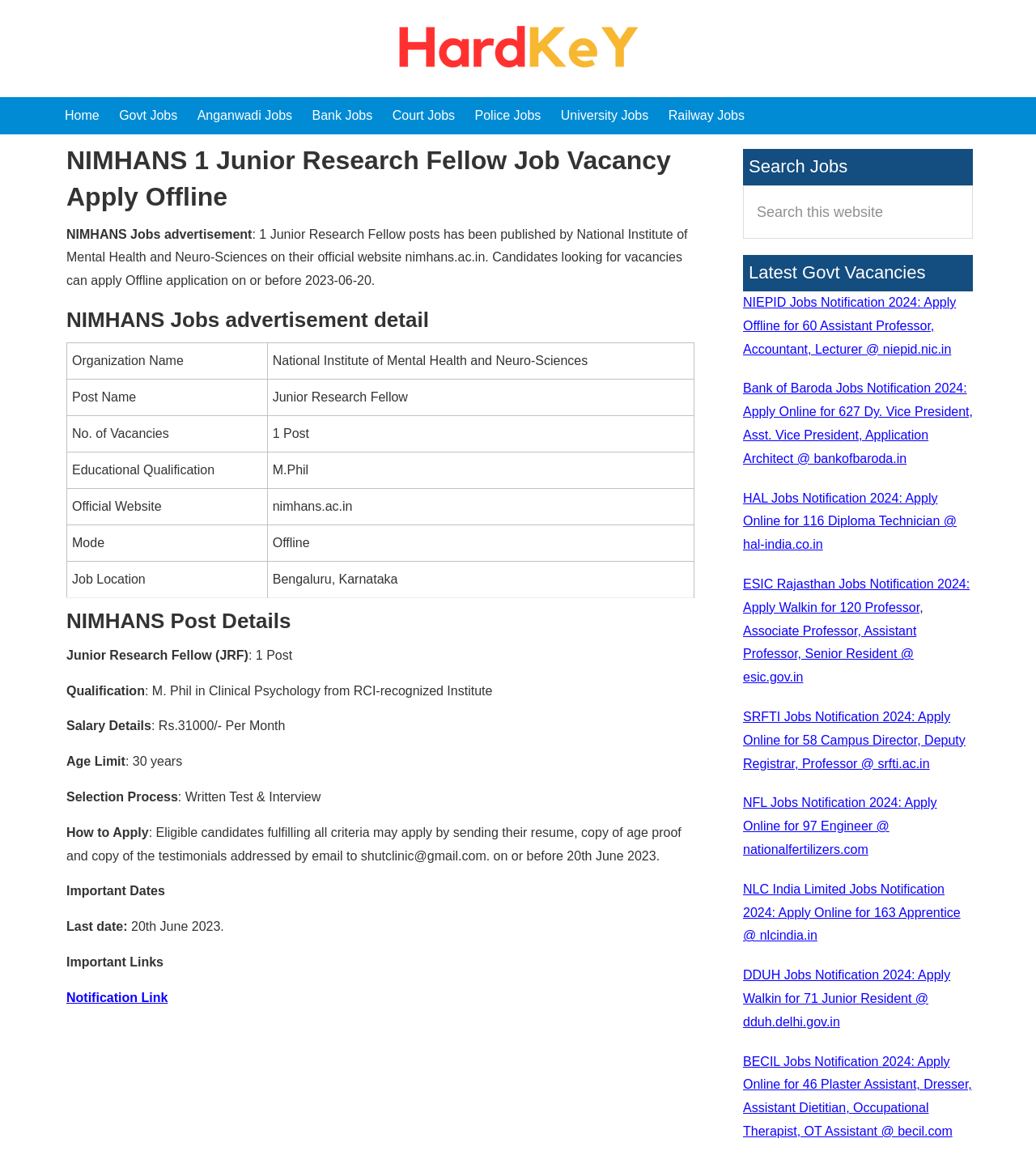Please specify the coordinates of the bounding box for the element that should be clicked to carry out this instruction: "Apply for NIEPID Jobs". The coordinates must be four float numbers between 0 and 1, formatted as [left, top, right, bottom].

[0.717, 0.257, 0.923, 0.309]